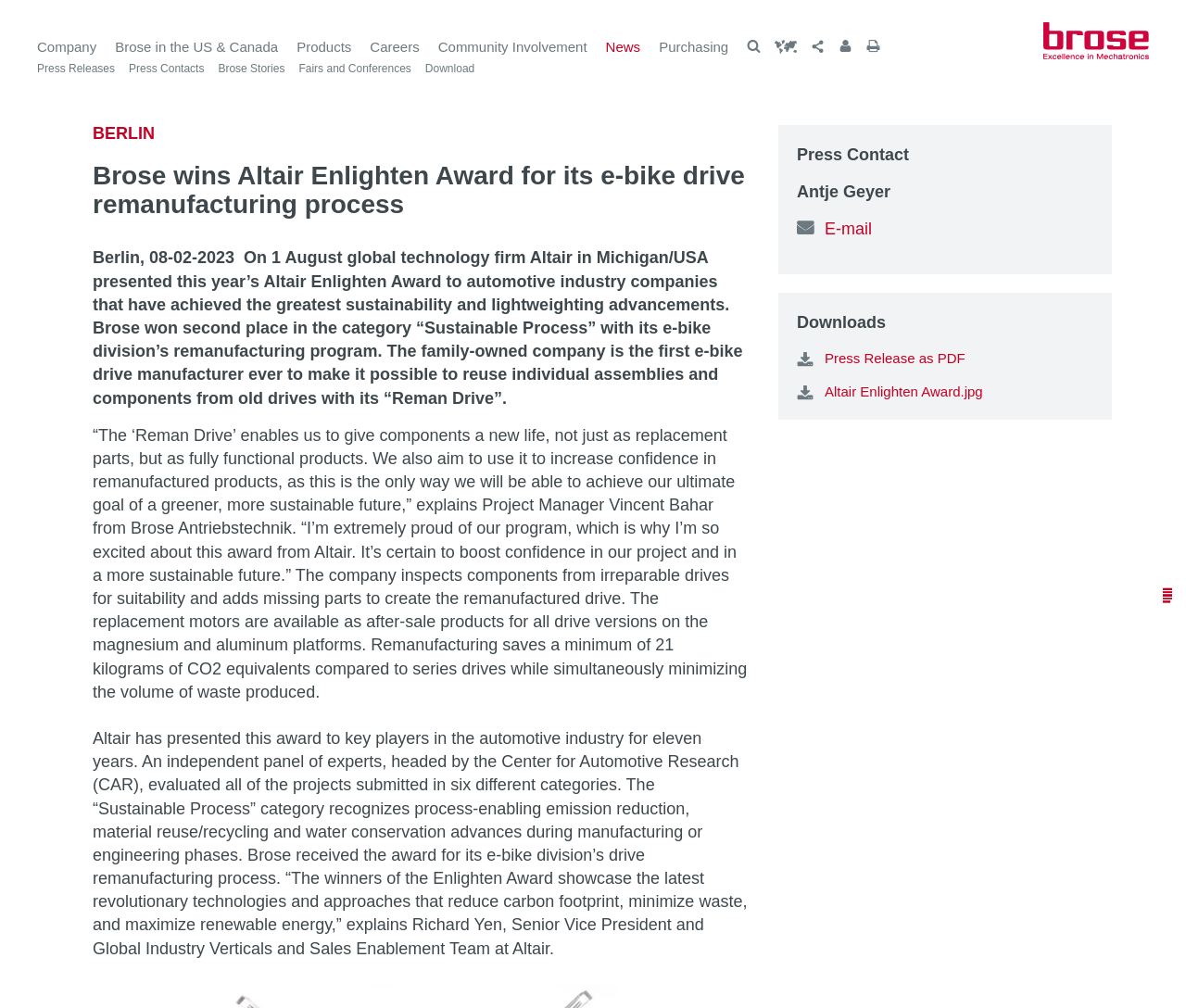Identify the bounding box coordinates of the element that should be clicked to fulfill this task: "Click on Brose link". The coordinates should be provided as four float numbers between 0 and 1, i.e., [left, top, right, bottom].

[0.88, 0.022, 0.969, 0.058]